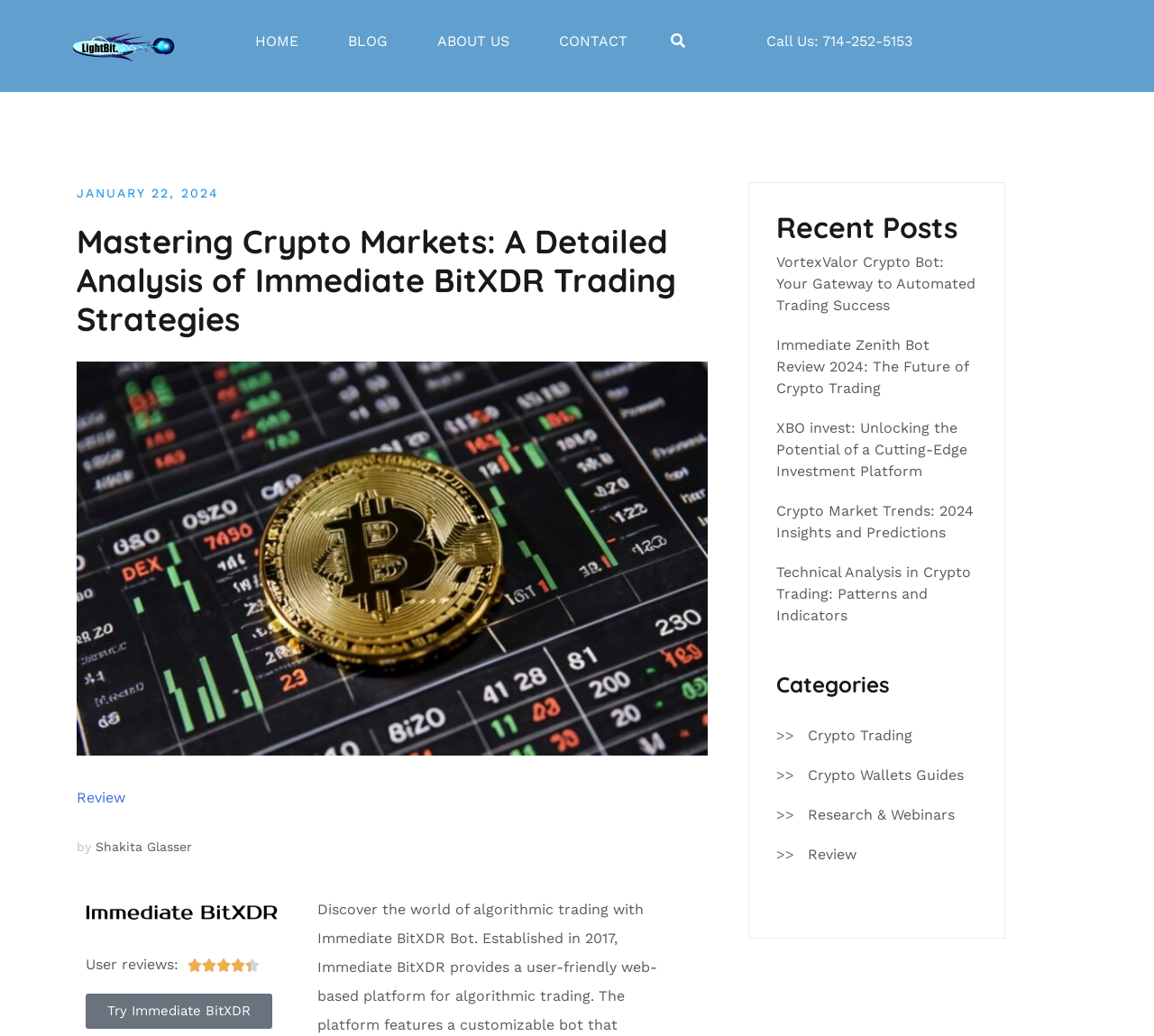What is the name of the author of the article?
Utilize the information in the image to give a detailed answer to the question.

I found the author's name by looking at the link element with the text 'Shakita Glasser' located below the main heading of the webpage.